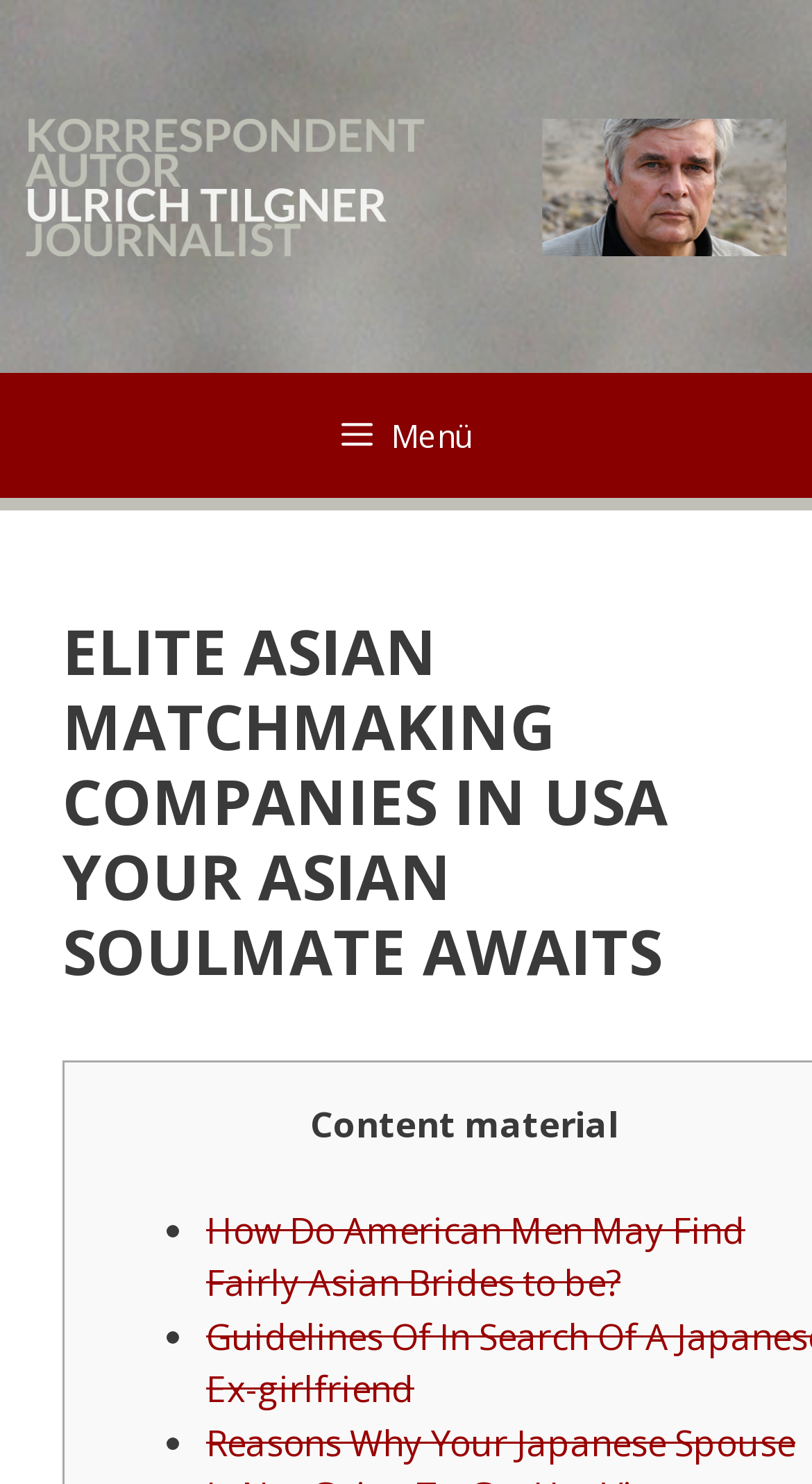What type of content is available on this webpage?
Give a single word or phrase answer based on the content of the image.

Articles